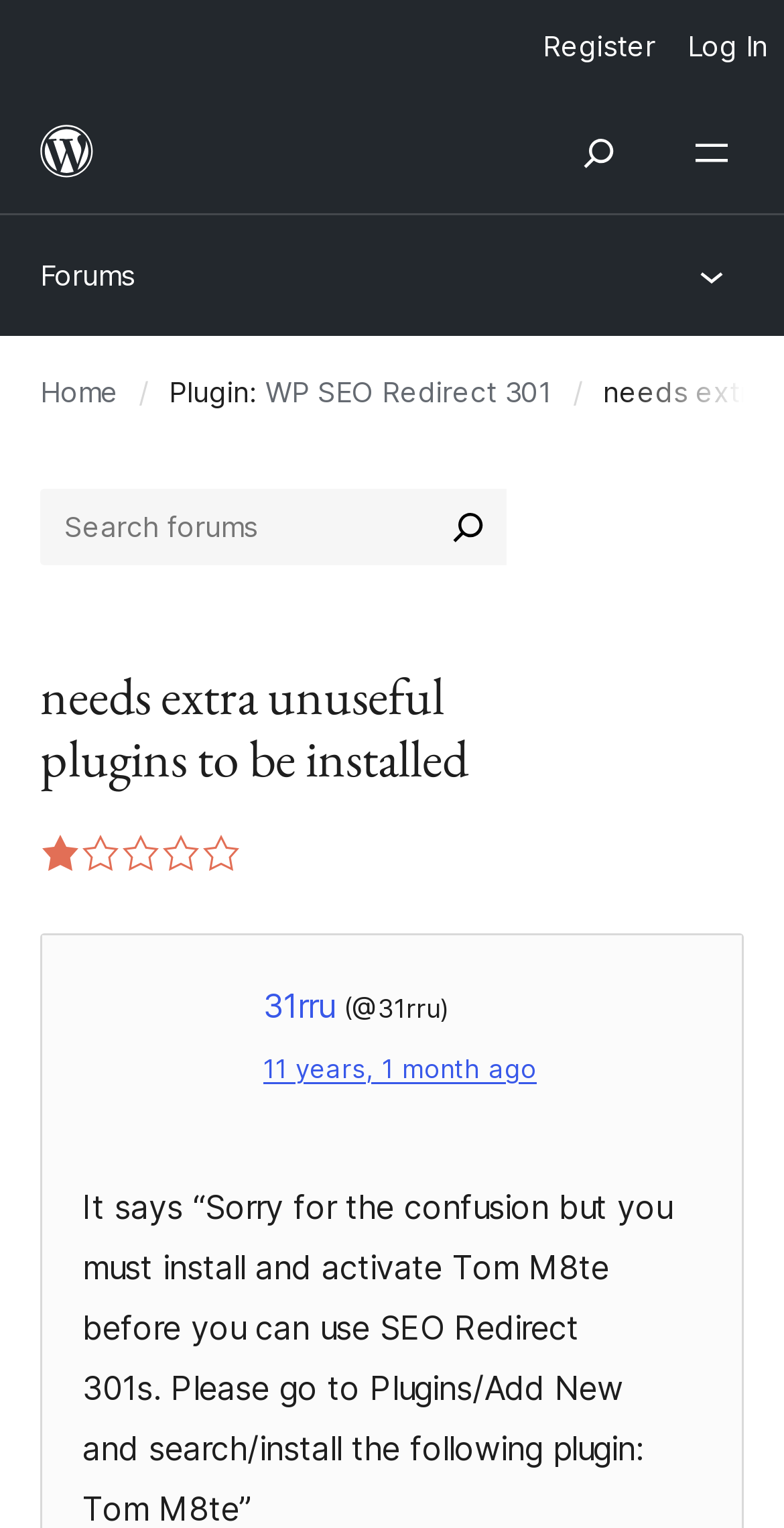What is the name of the plugin being discussed?
Using the image provided, answer with just one word or phrase.

WP SEO Redirect 301